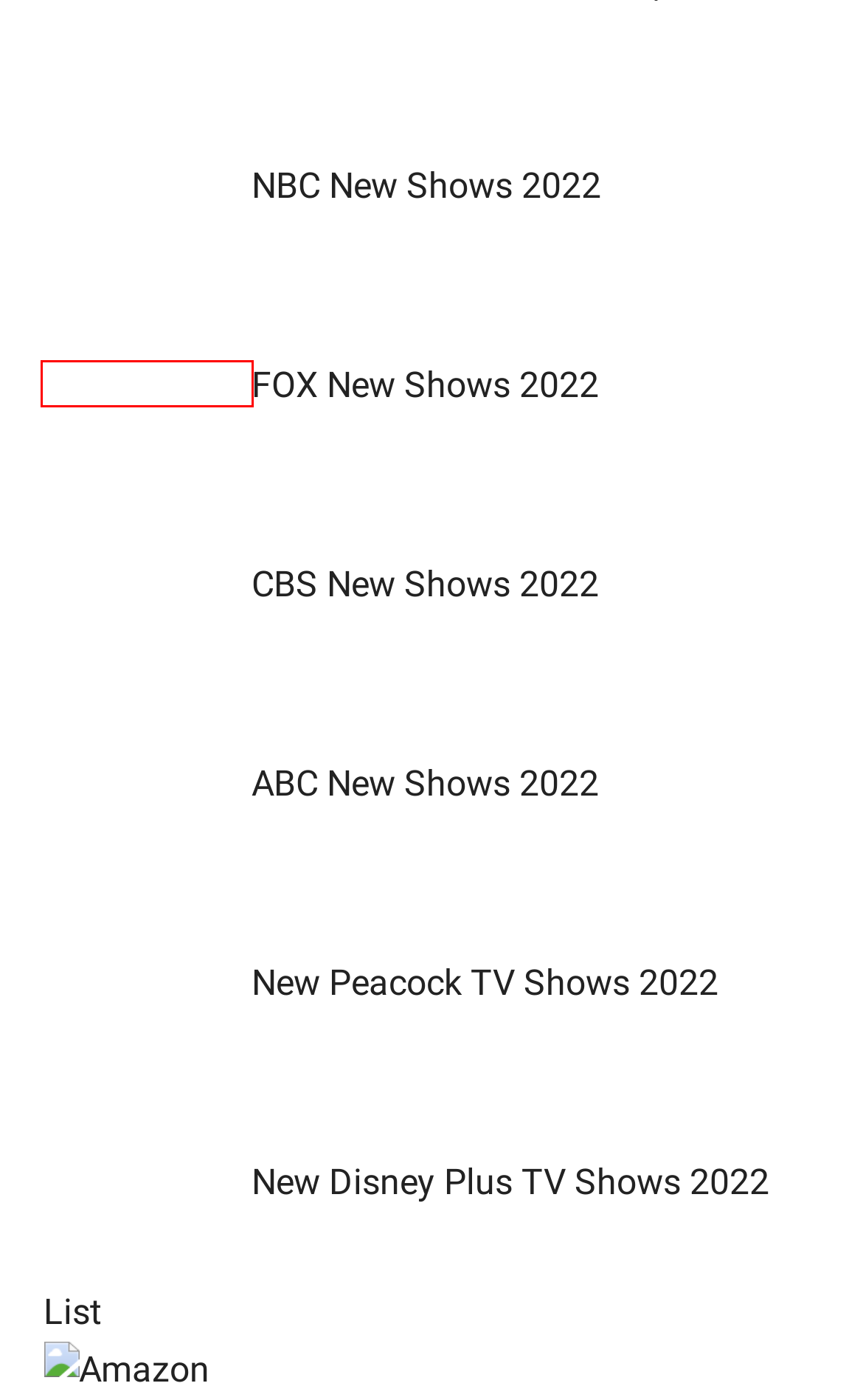Examine the screenshot of the webpage, which has a red bounding box around a UI element. Select the webpage description that best fits the new webpage after the element inside the red bounding box is clicked. Here are the choices:
A. New Hulu Shows 2022 | Upcoming Hulu TV Shows 2022 - New Shows TV
B. FOX New Shows 2022 - New Shows TV
C. New NBC Shows 2022 | Upcoming NBC Shows | NBC 2022 Schedule - New Shows TV
D. New Netflix Shows 2021/2022 | Upcoming Netflix Series 2021-22 - New Shows TV
E. New Disney Plus TV Shows 2022 | Upcoming Disney+ Shows 2022 - New Shows TV
F. New CBS Shows 2022 | Upcoming CBS TV Shows | CBS Winter 2022 Shows - New Shows TV
G. ABC New Shows 2021/2022 | Upcoming New ABC TV Shows 2021/2022 Season - New Shows TV
H. New Peacock TV Shows 2022 | Upcoming Peacock Shows 2022 - New Shows TV

B